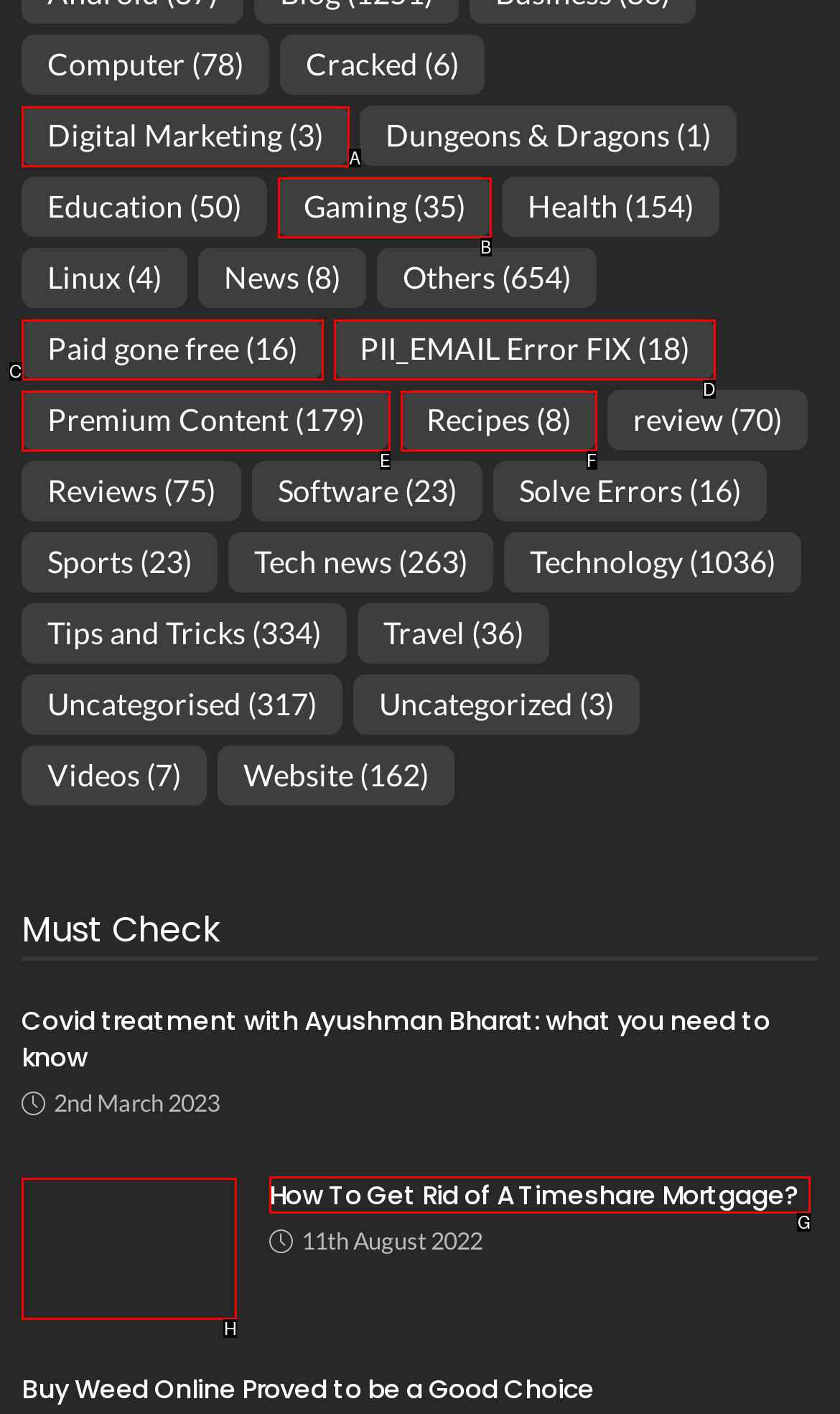Choose the UI element to click on to achieve this task: View 'Timeshare'. Reply with the letter representing the selected element.

H